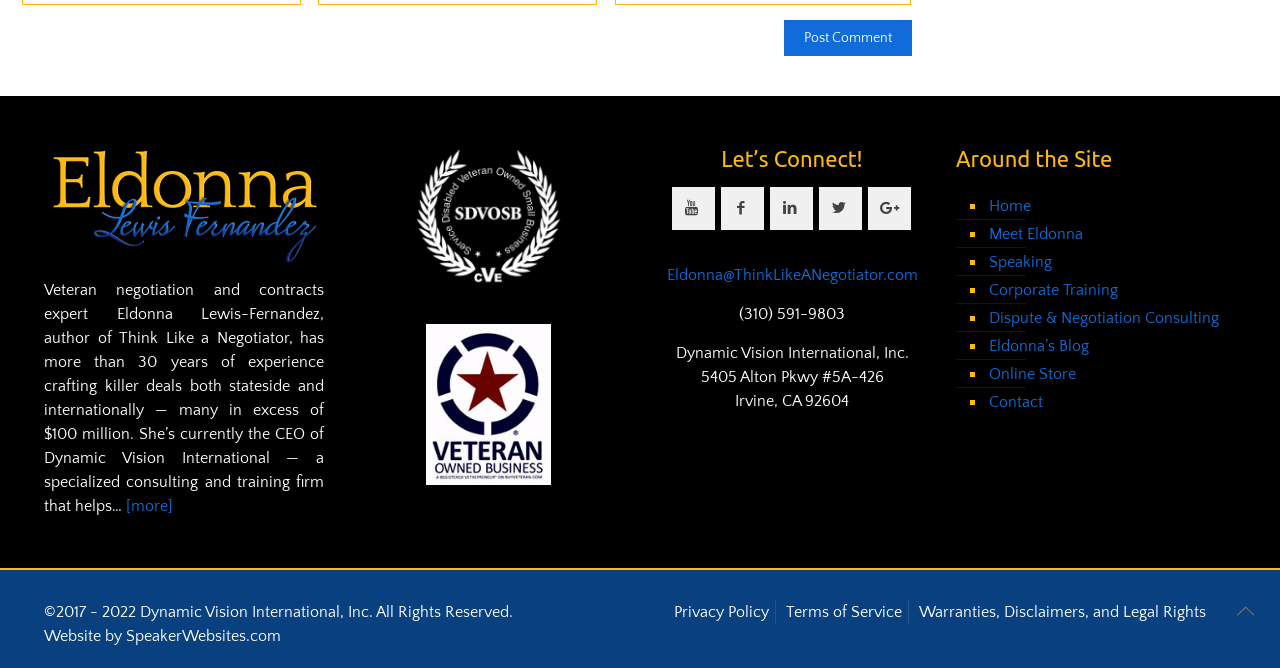What is the contact email of Eldonna?
Offer a detailed and exhaustive answer to the question.

The webpage provides the contact email of Eldonna as 'Eldonna@ThinkLikeANegotiator.com', which can be used to reach out to her.